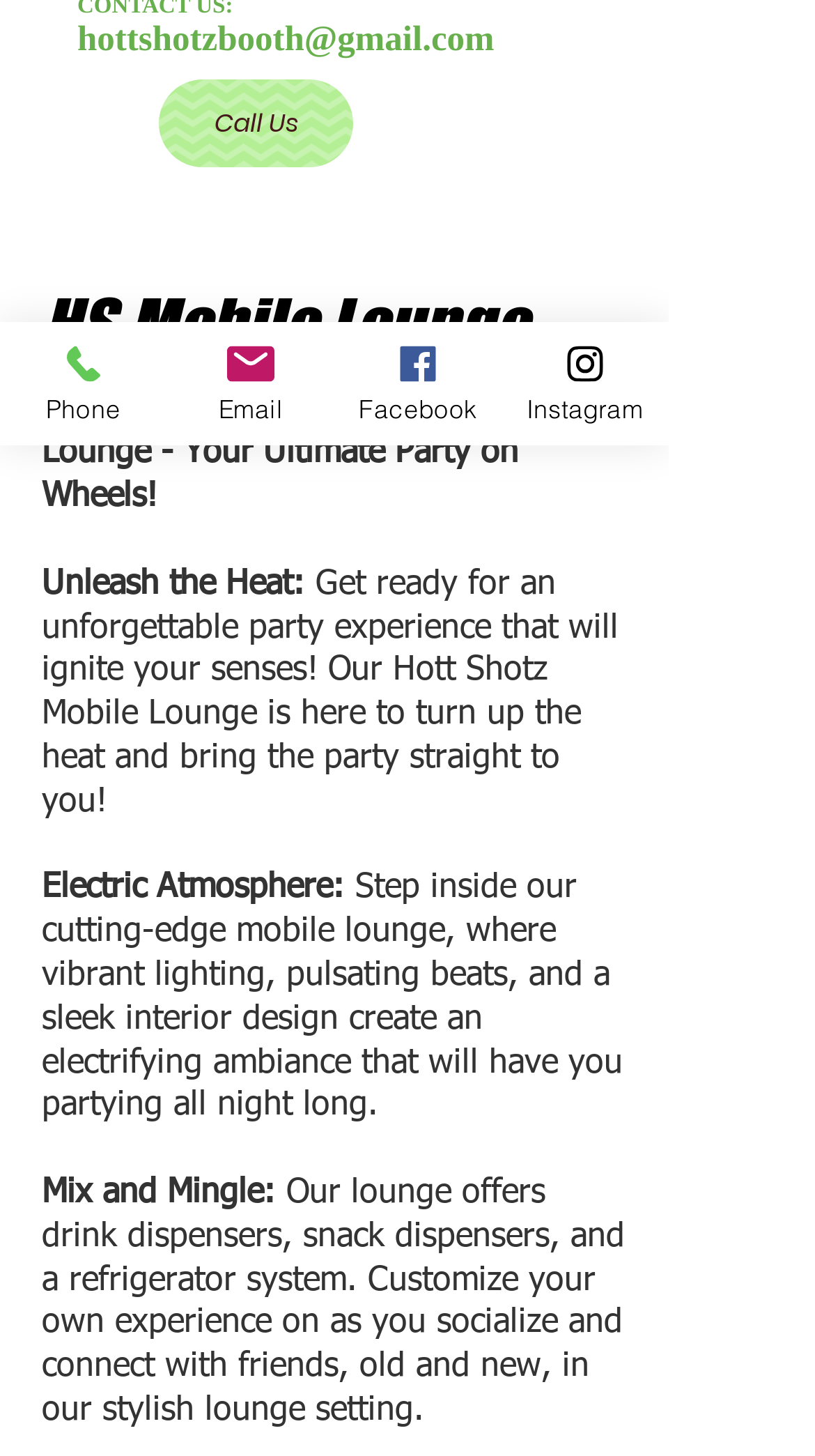Extract the bounding box coordinates of the UI element described: "Email". Provide the coordinates in the format [left, top, right, bottom] with values ranging from 0 to 1.

[0.205, 0.221, 0.41, 0.306]